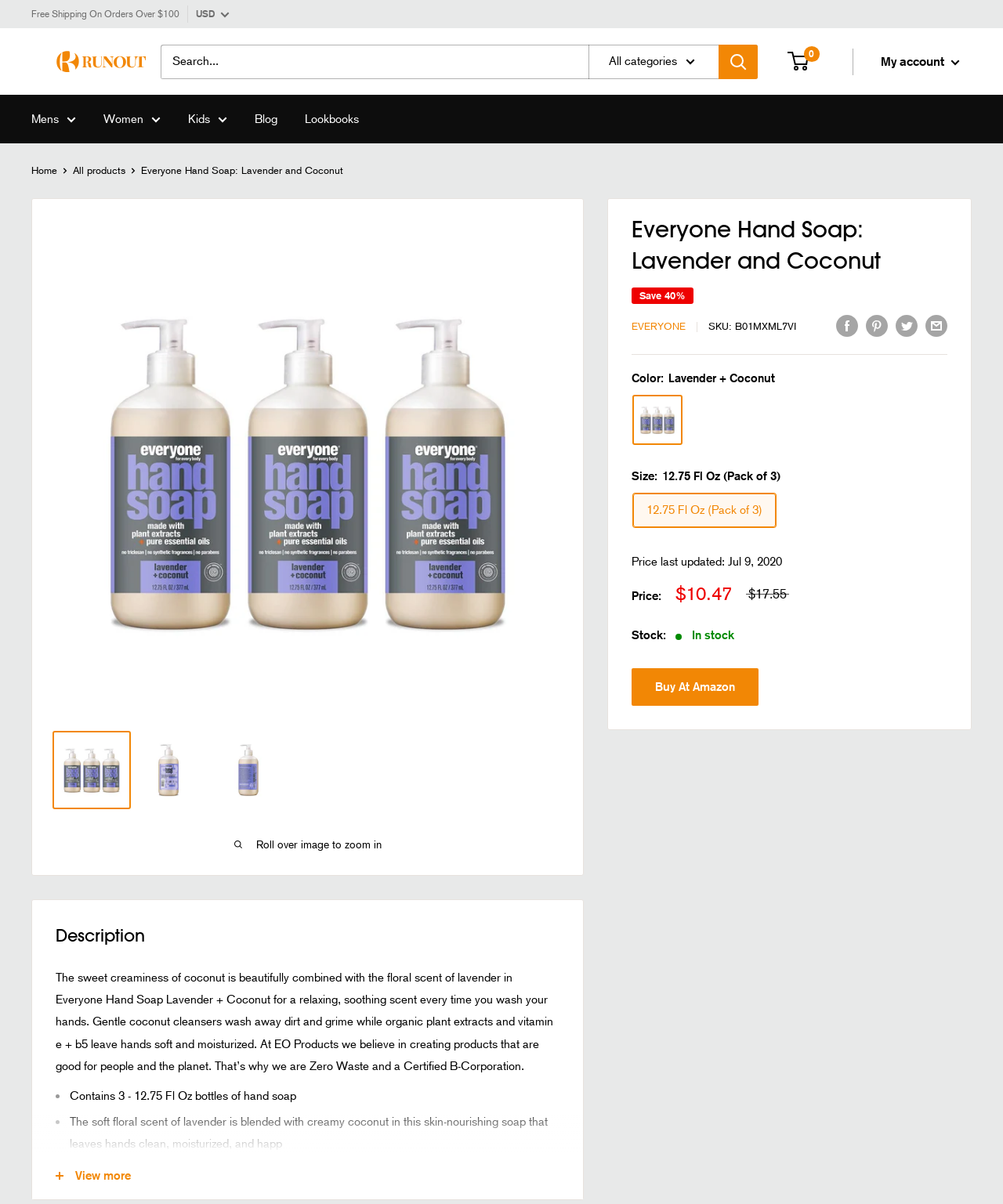Please provide the bounding box coordinate of the region that matches the element description: aria-label="Share on Facebook". Coordinates should be in the format (top-left x, top-left y, bottom-right x, bottom-right y) and all values should be between 0 and 1.

[0.834, 0.26, 0.855, 0.279]